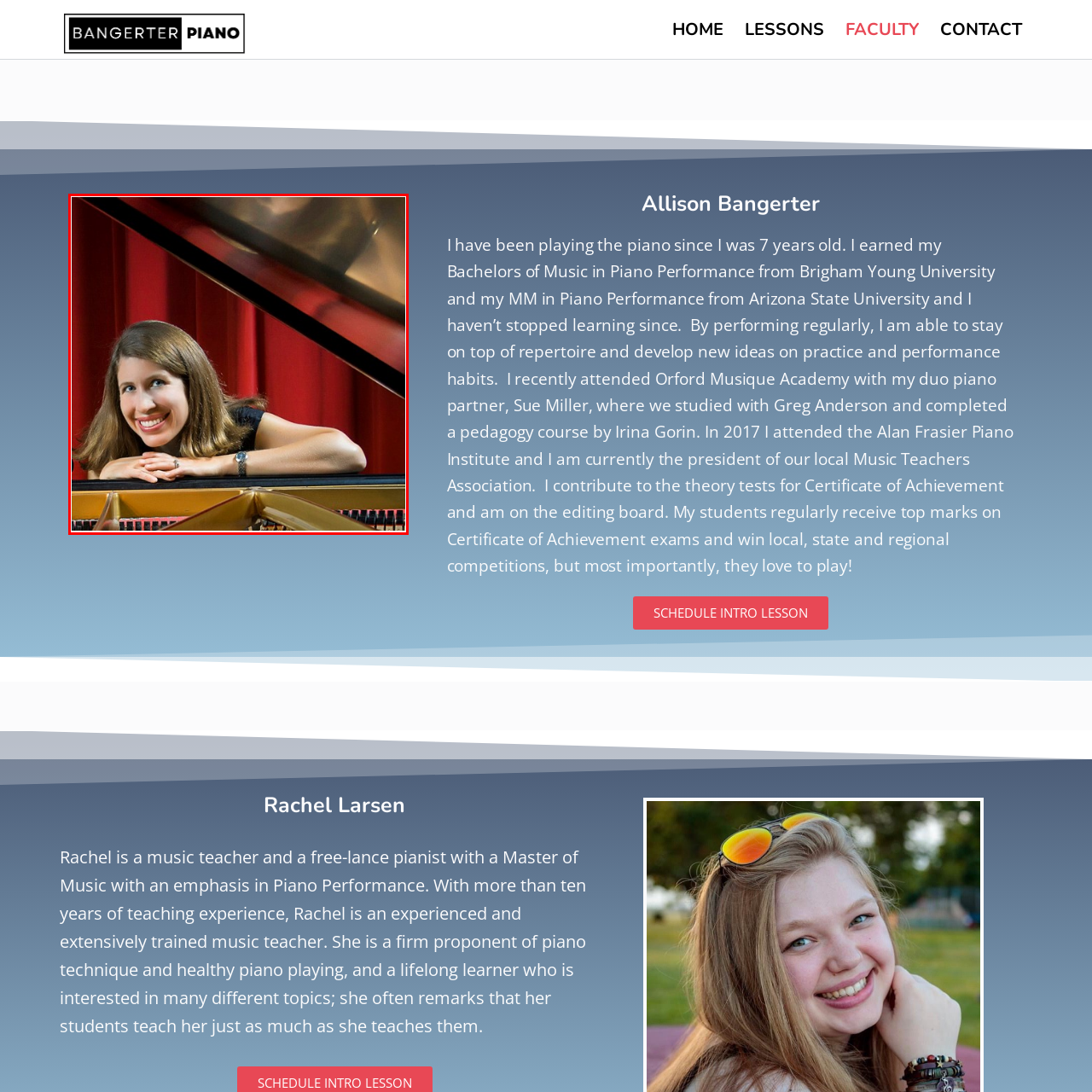Examine the image within the red border and provide a concise answer: What is the woman resting her chin on?

Her hands